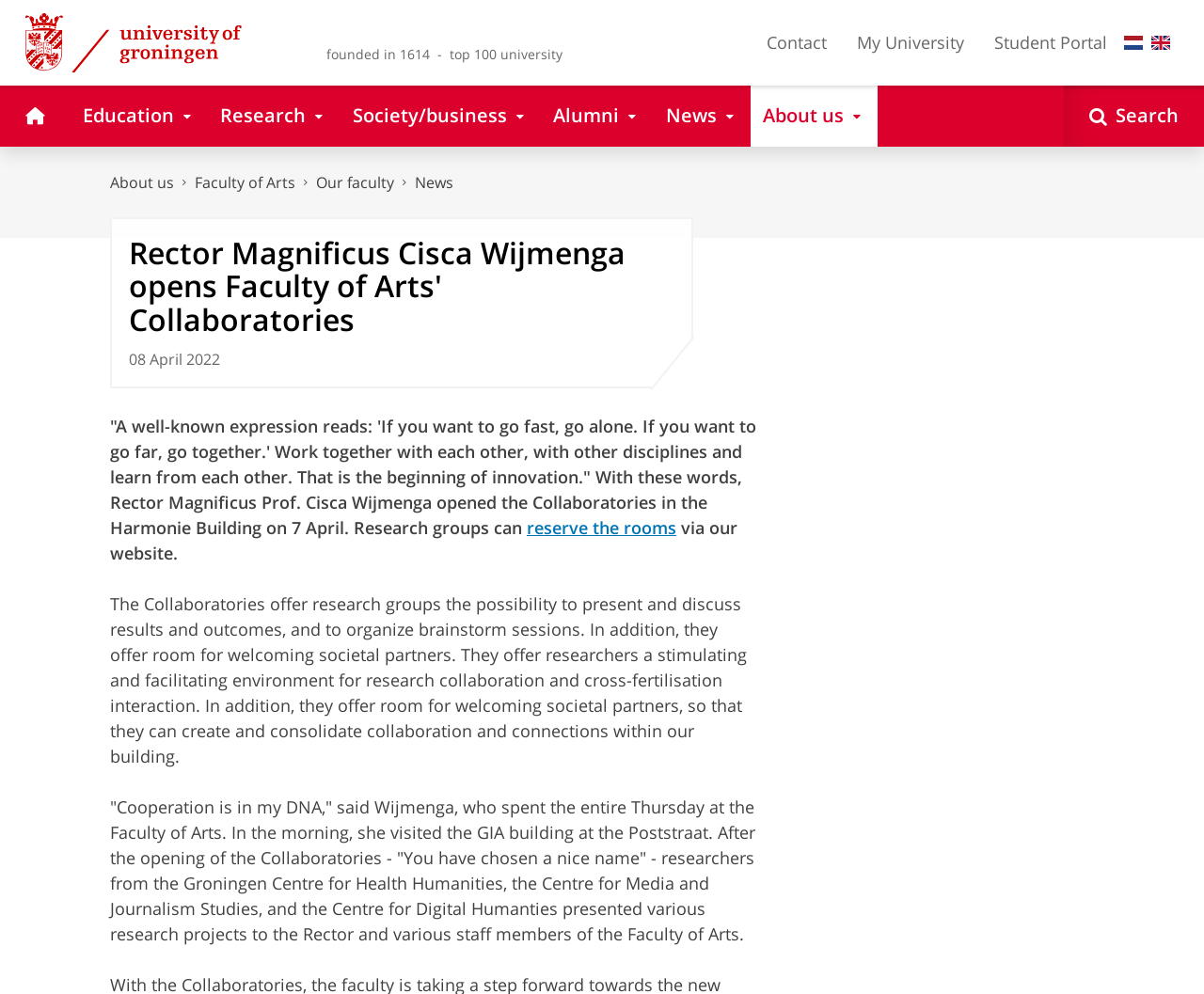Reply to the question below using a single word or brief phrase:
What is the date of the news article?

08 April 2022